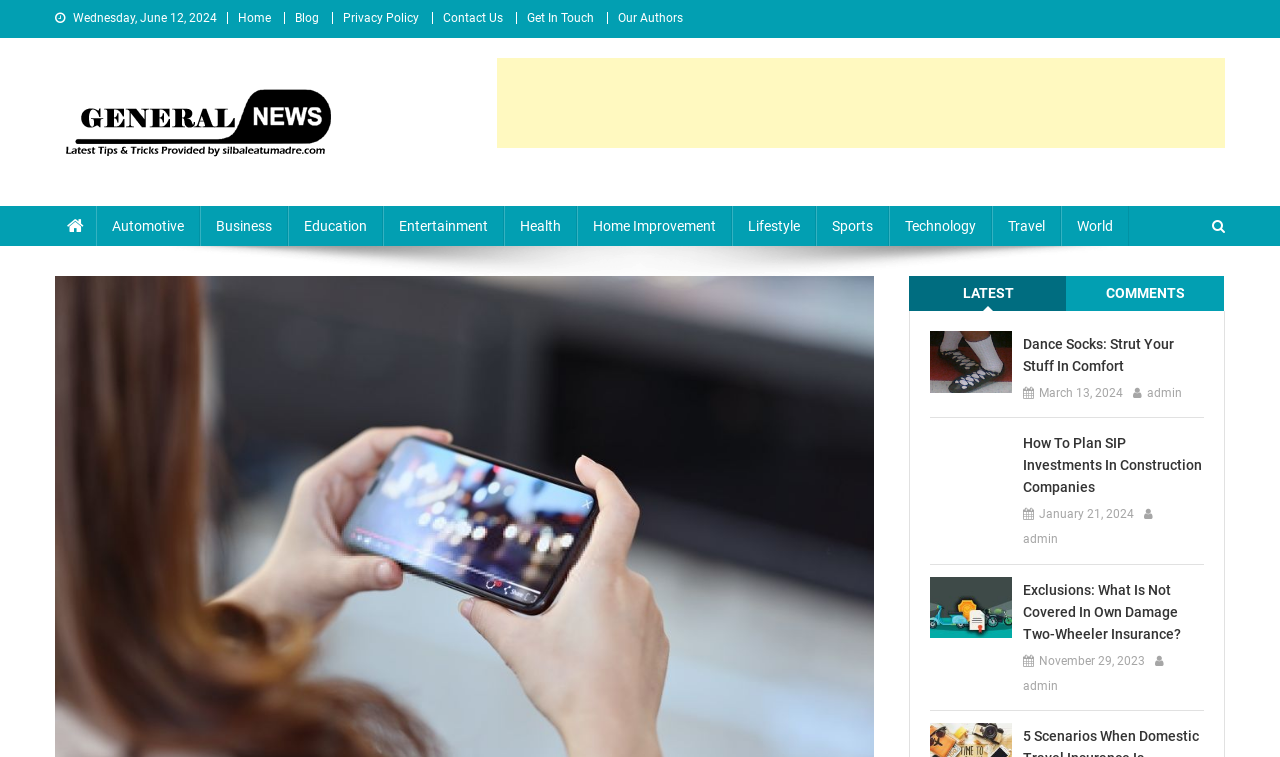Identify the title of the webpage and provide its text content.

Android Video Applications To Help You Watch And Download Videos